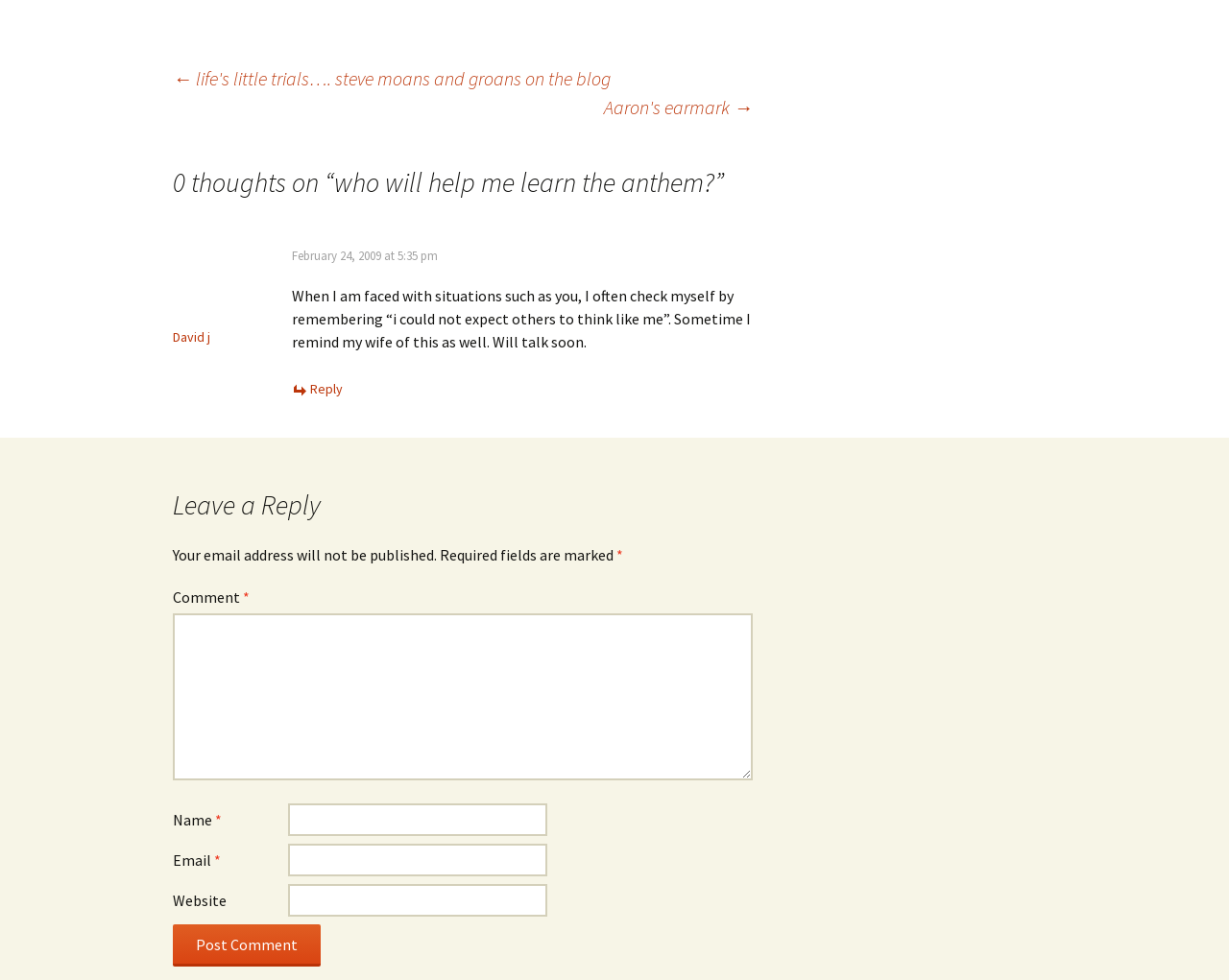Using the information in the image, give a comprehensive answer to the question: 
What is the function of the button at the bottom of the page?

The button at the bottom of the page with the text 'Post Comment' is used to submit a comment after filling in the required fields.